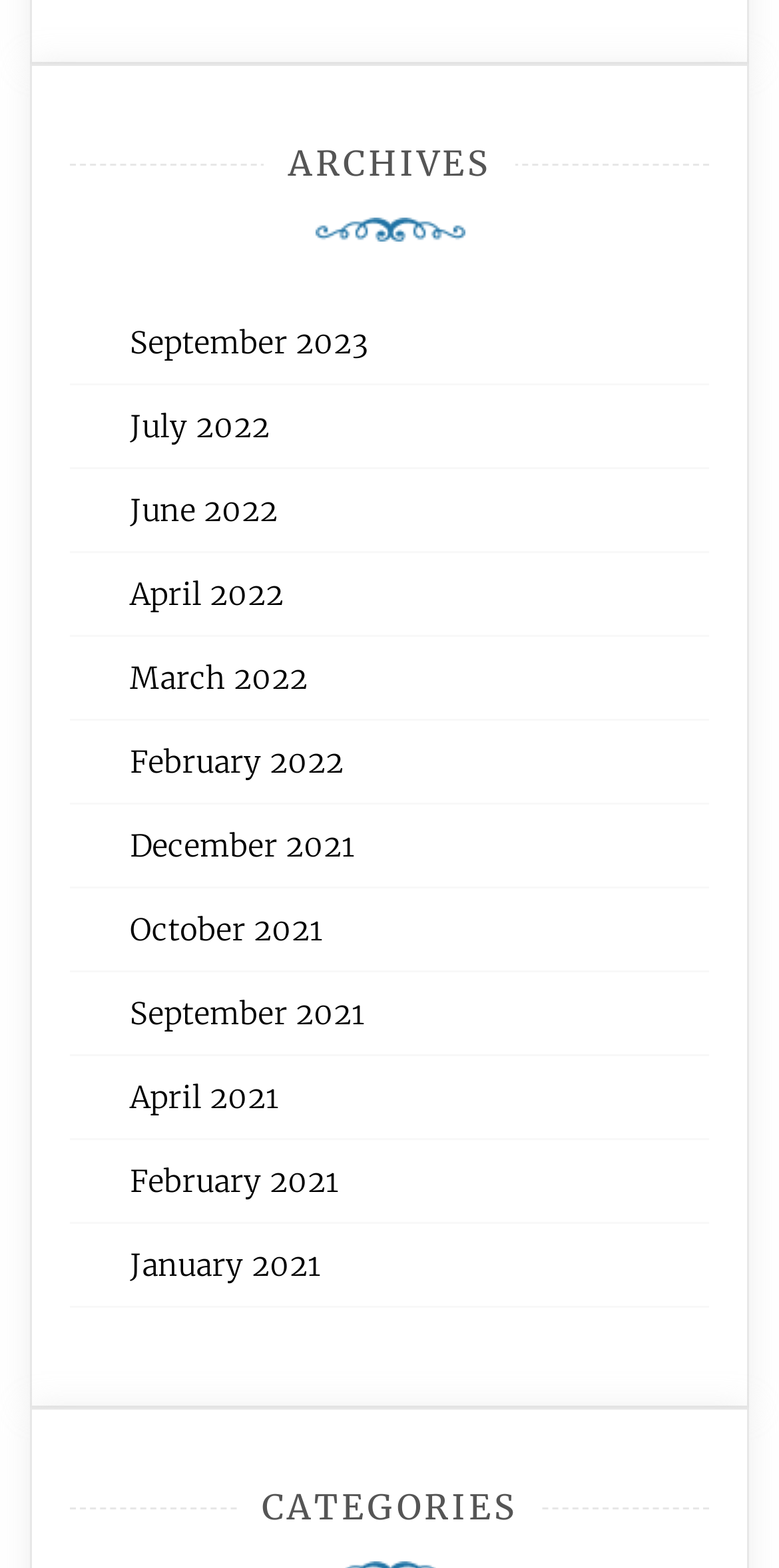Please mark the clickable region by giving the bounding box coordinates needed to complete this instruction: "go to September 2023".

[0.167, 0.206, 0.472, 0.23]